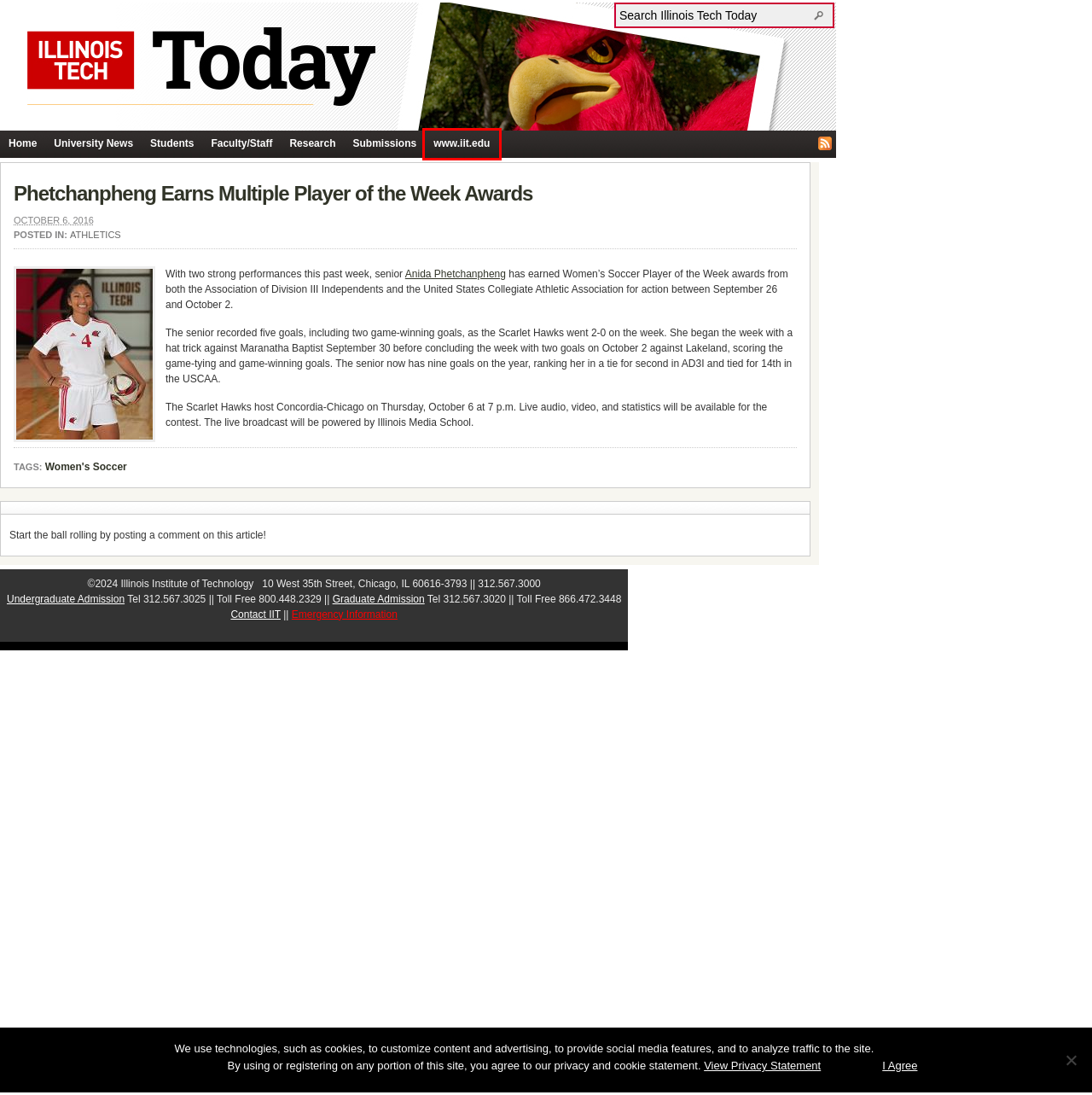Given a screenshot of a webpage with a red rectangle bounding box around a UI element, select the best matching webpage description for the new webpage that appears after clicking the highlighted element. The candidate descriptions are:
A. Illinois Tech Today | University News
B. Illinois Tech Today | Faculty/Staff
C. Illinois Tech | Illinois Institute of Technology
D. Emergency Information | Illinois Institute of Technology
E. Illinois Tech Today | Students
F. Privacy Statement | Illinois Institute of Technology
G. Graduate Admission | Illinois Institute of Technology
H. Illinois Tech Today | Athletics

C